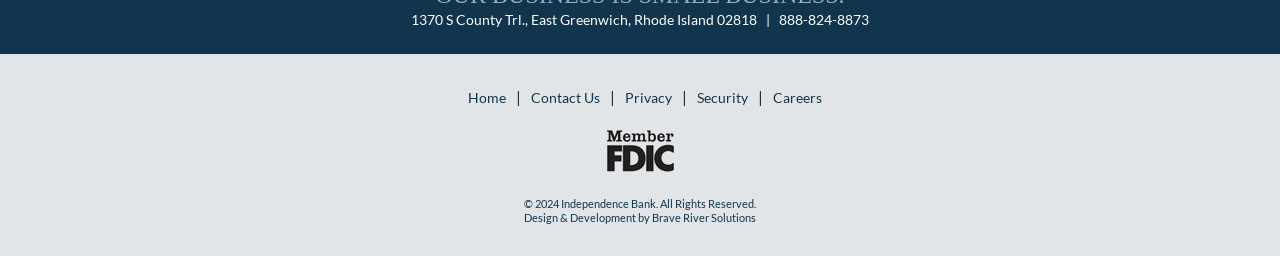Answer the following in one word or a short phrase: 
What is the name of the company that designed the website?

Brave River Solutions